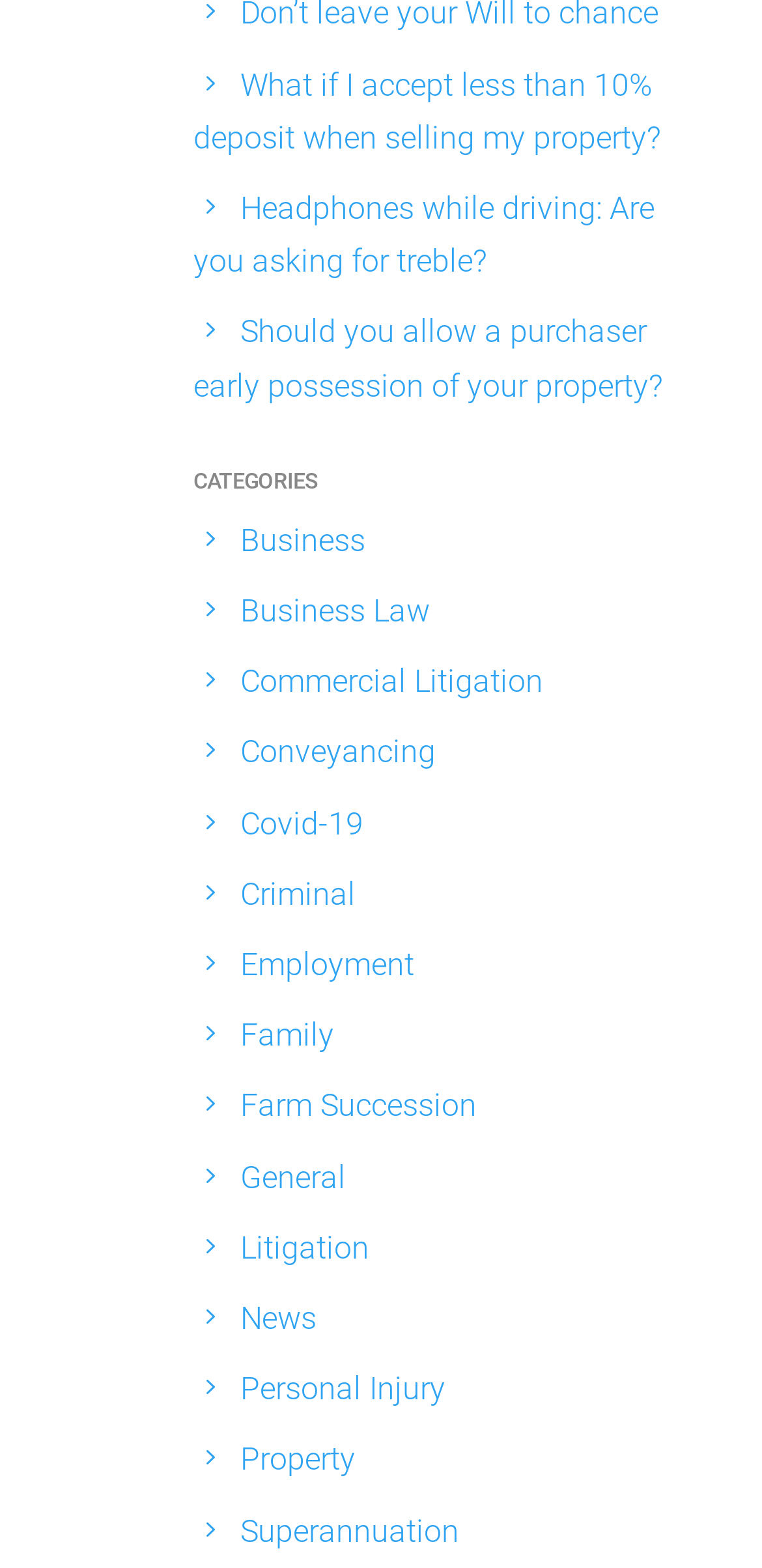Identify the bounding box coordinates for the UI element described by the following text: "Superannuation". Provide the coordinates as four float numbers between 0 and 1, in the format [left, top, right, bottom].

[0.315, 0.964, 0.603, 0.988]